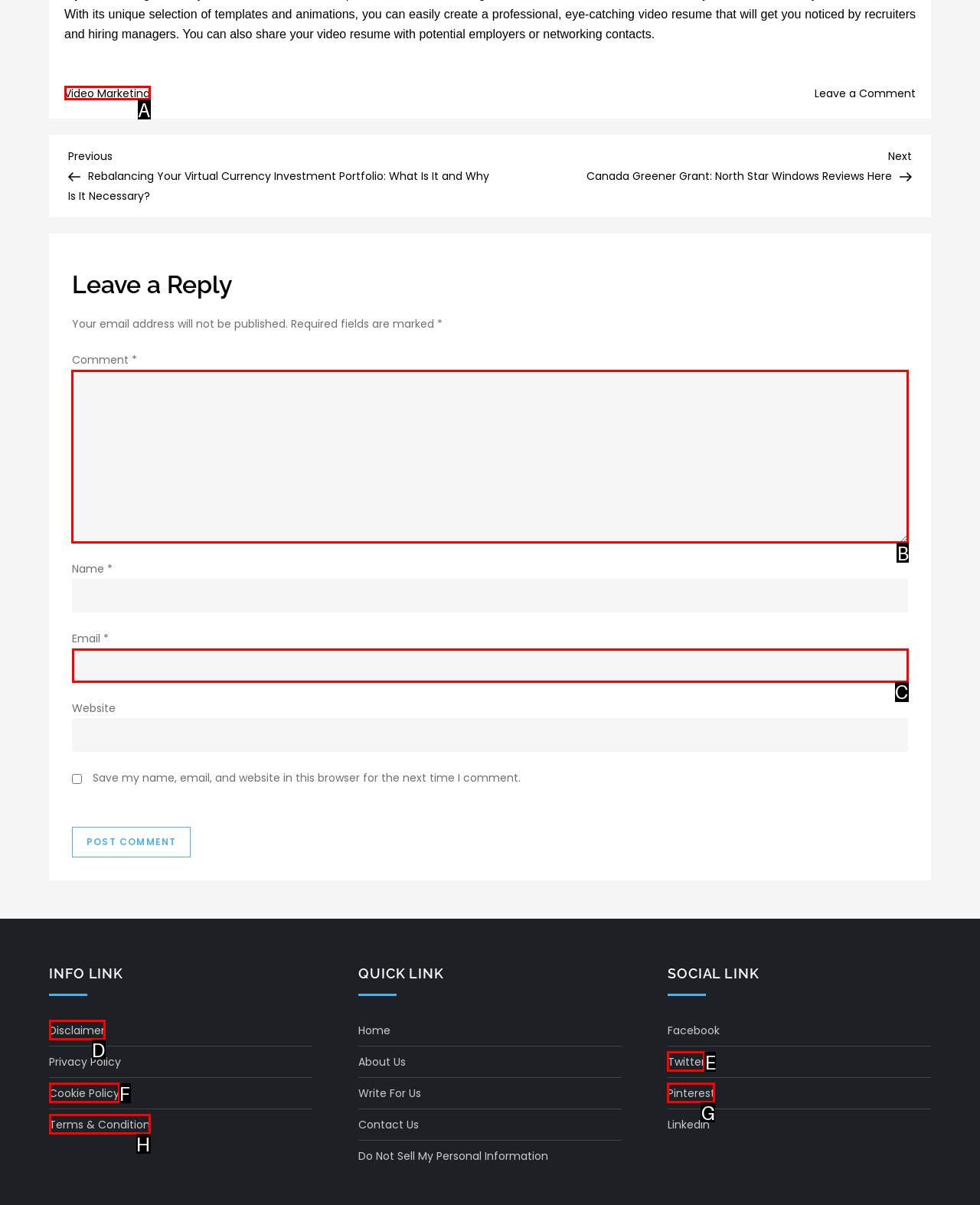Select the appropriate HTML element that needs to be clicked to finish the task: Enter your comment in the 'Comment' field
Reply with the letter of the chosen option.

B